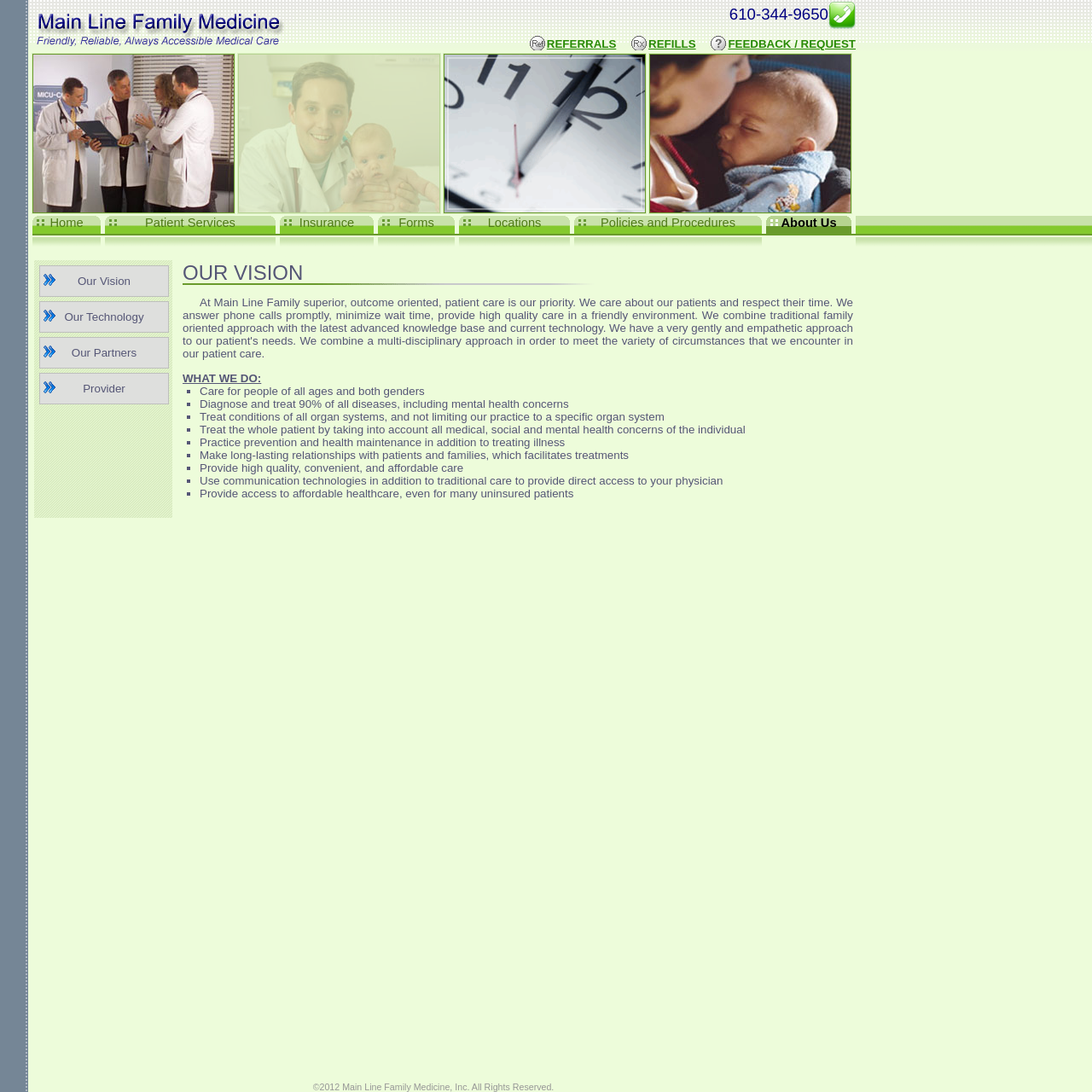What is the phone number on the top right?
Give a detailed response to the question by analyzing the screenshot.

I found the phone number by looking at the top right section of the webpage, where it is displayed prominently in a table cell.